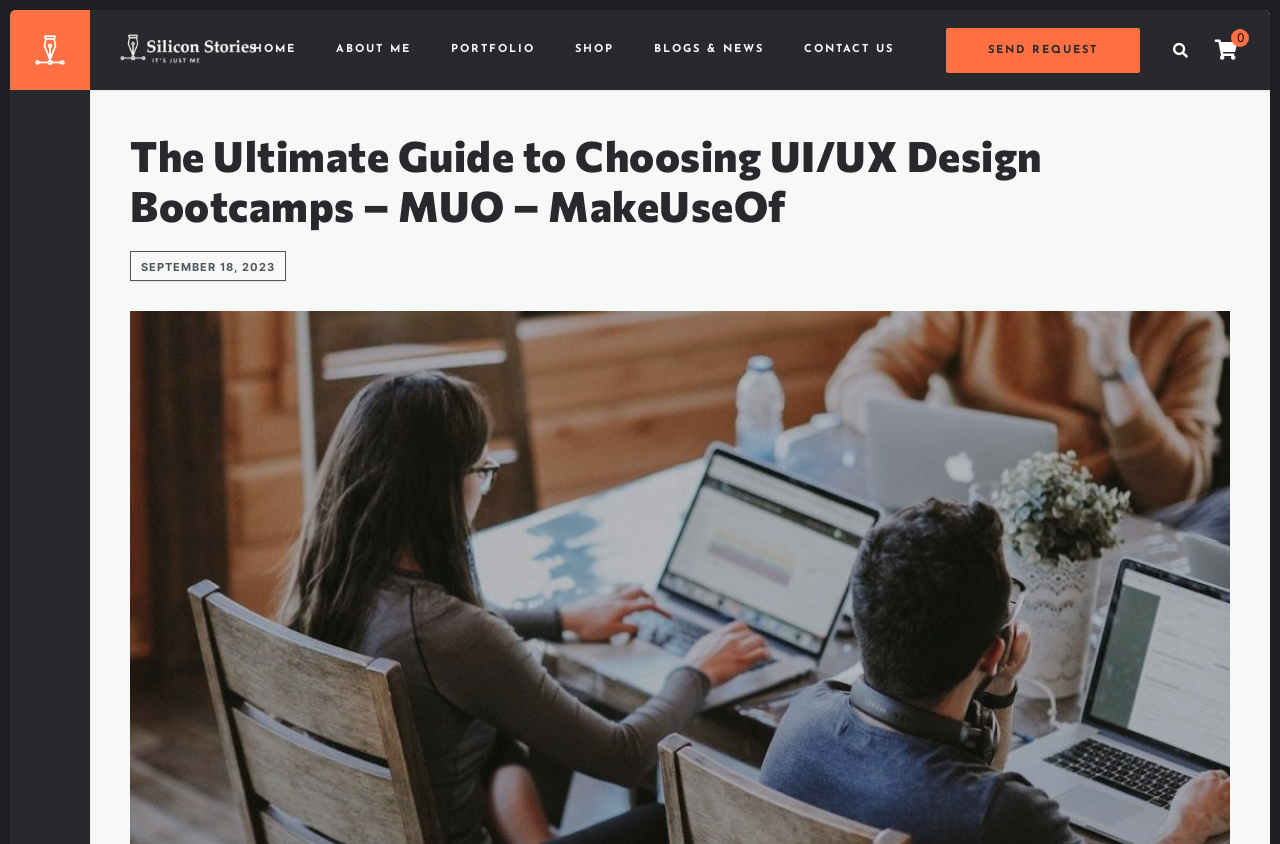What is the purpose of the search box?
Could you answer the question in a detailed manner, providing as much information as possible?

The search box is likely intended for users to search for specific content or articles within the website, as it is accompanied by a submit button.